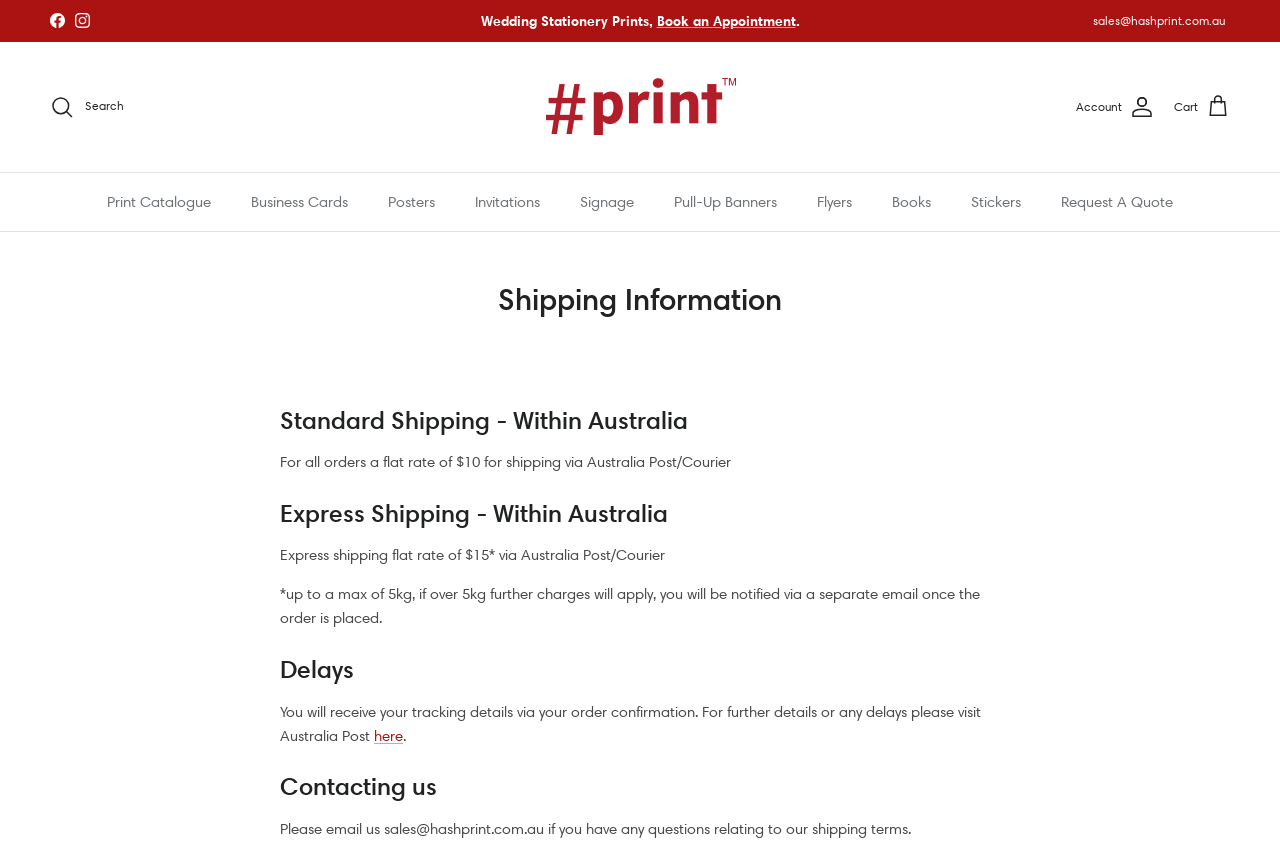Analyze the image and deliver a detailed answer to the question: What types of products can I print with Hash Print?

I found the answer by looking at the navigation menu, which lists various product categories such as 'Print Catalogue', 'Business Cards', 'Posters', 'Invitations', 'Signage', 'Pull-Up Banners', 'Flyers', 'Books', and 'Stickers'.